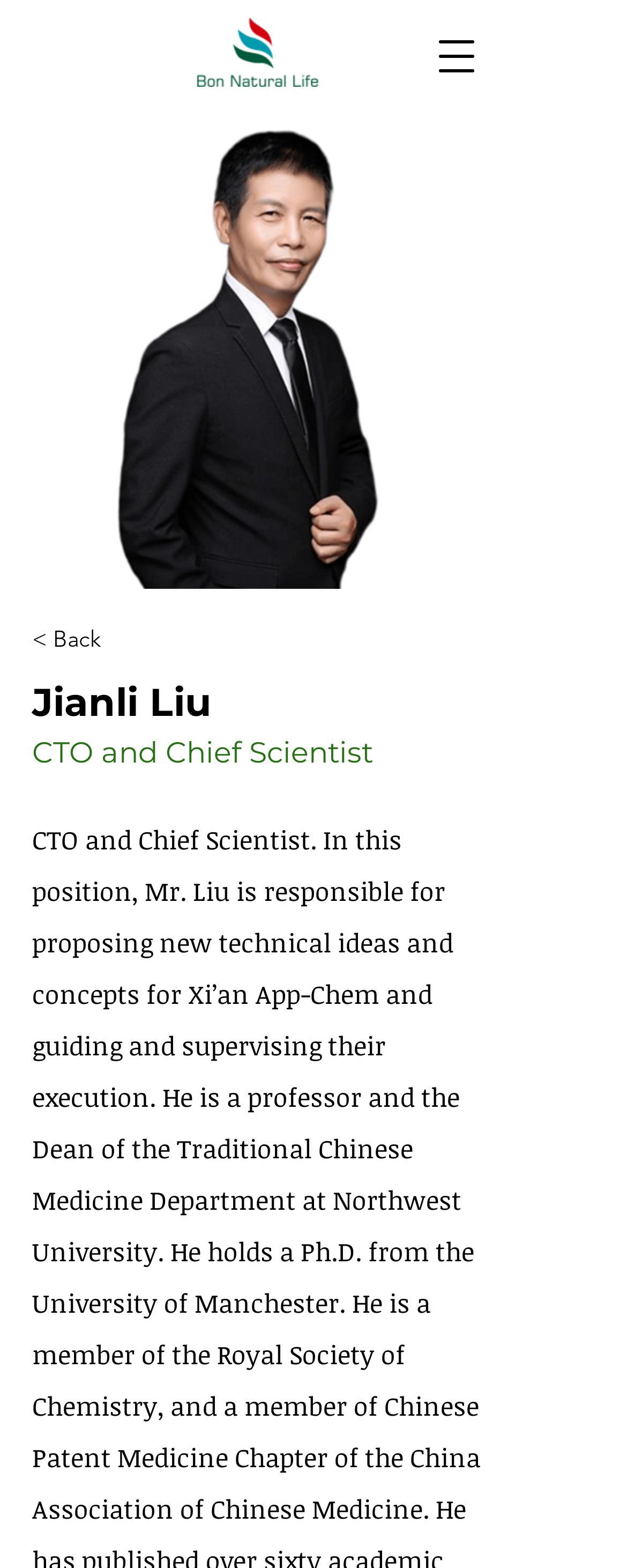By analyzing the image, answer the following question with a detailed response: What is the occupation of Jianli Liu?

By looking at the webpage, I can see a heading element with the text 'Jianli Liu' and a static text element below it with the text 'CTO and Chief Scientist'. This suggests that Jianli Liu is the person being referred to, and his occupation is CTO and Chief Scientist.